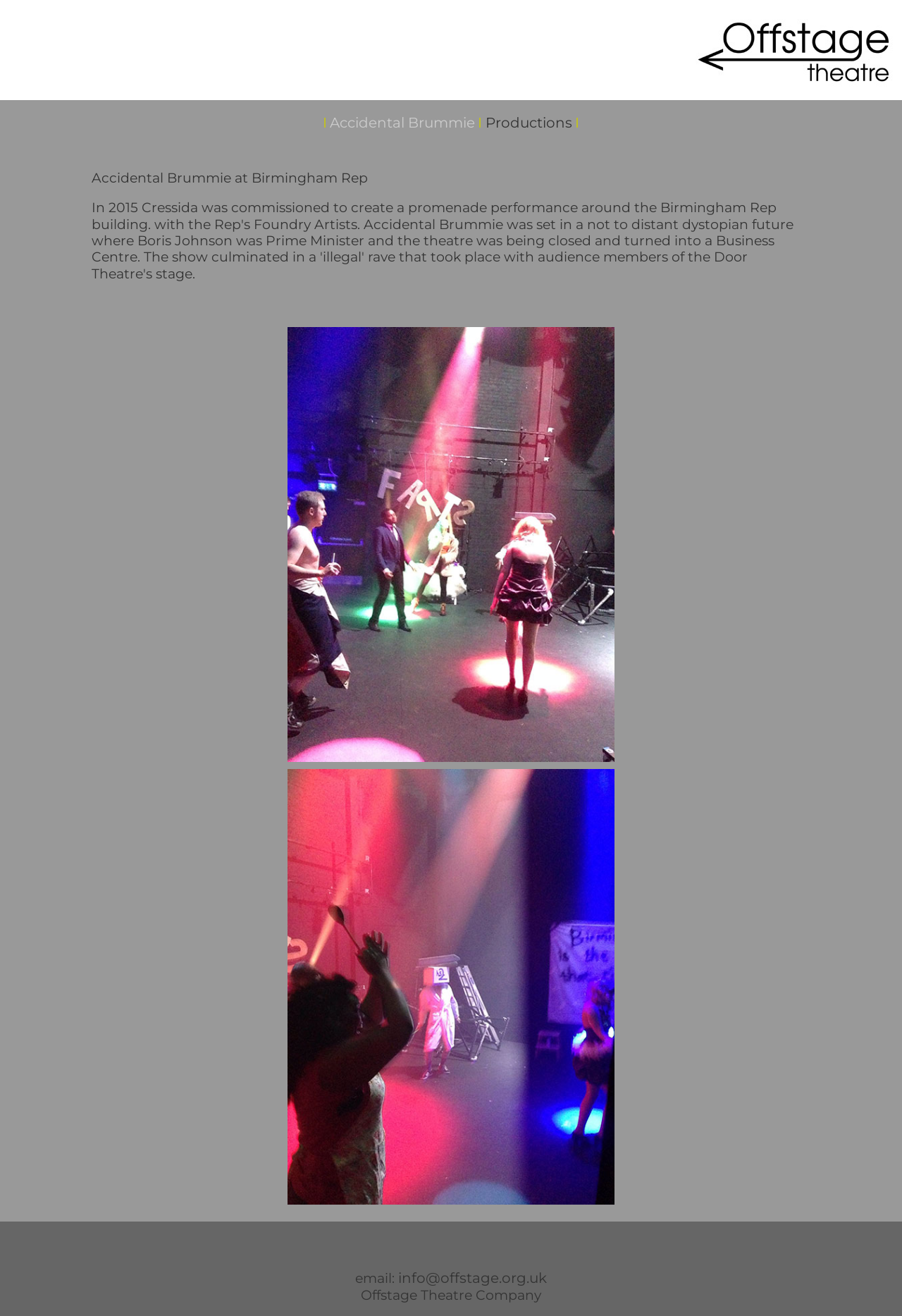What is the email address of the theatre company?
Using the image, respond with a single word or phrase.

info@offstage.org.uk